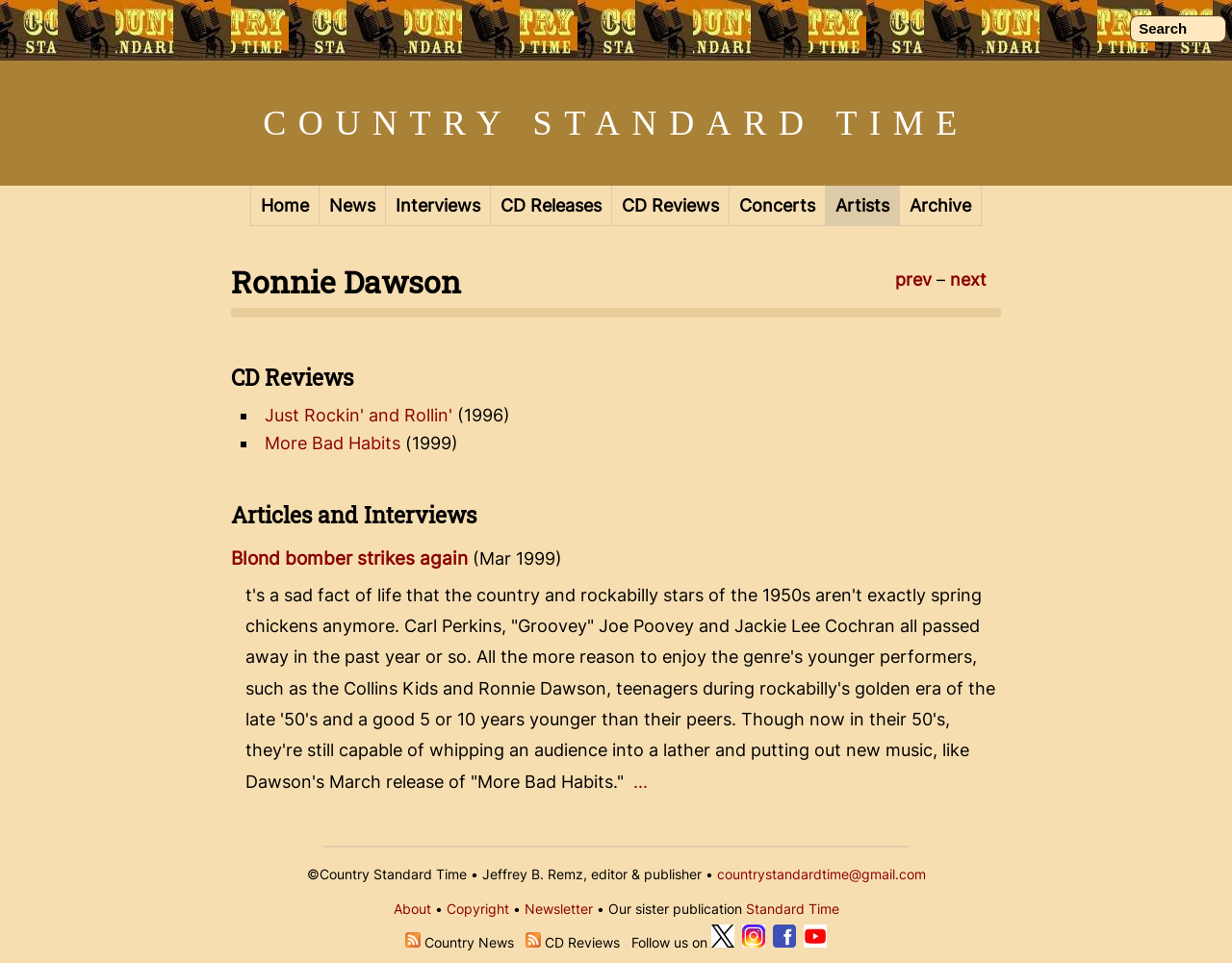Provide a brief response to the question using a single word or phrase: 
What is the name of the artist featured on this page?

Ronnie Dawson